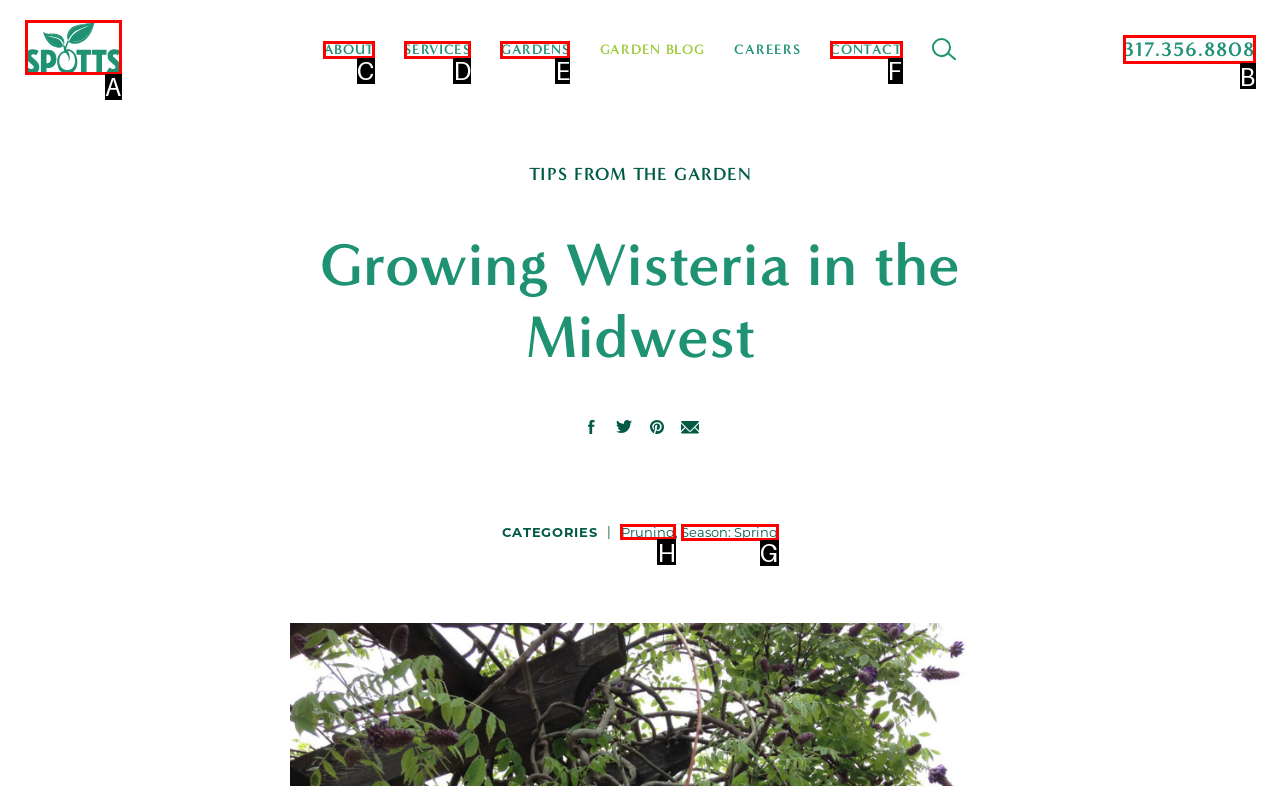Identify the correct HTML element to click to accomplish this task: click pruning category
Respond with the letter corresponding to the correct choice.

H